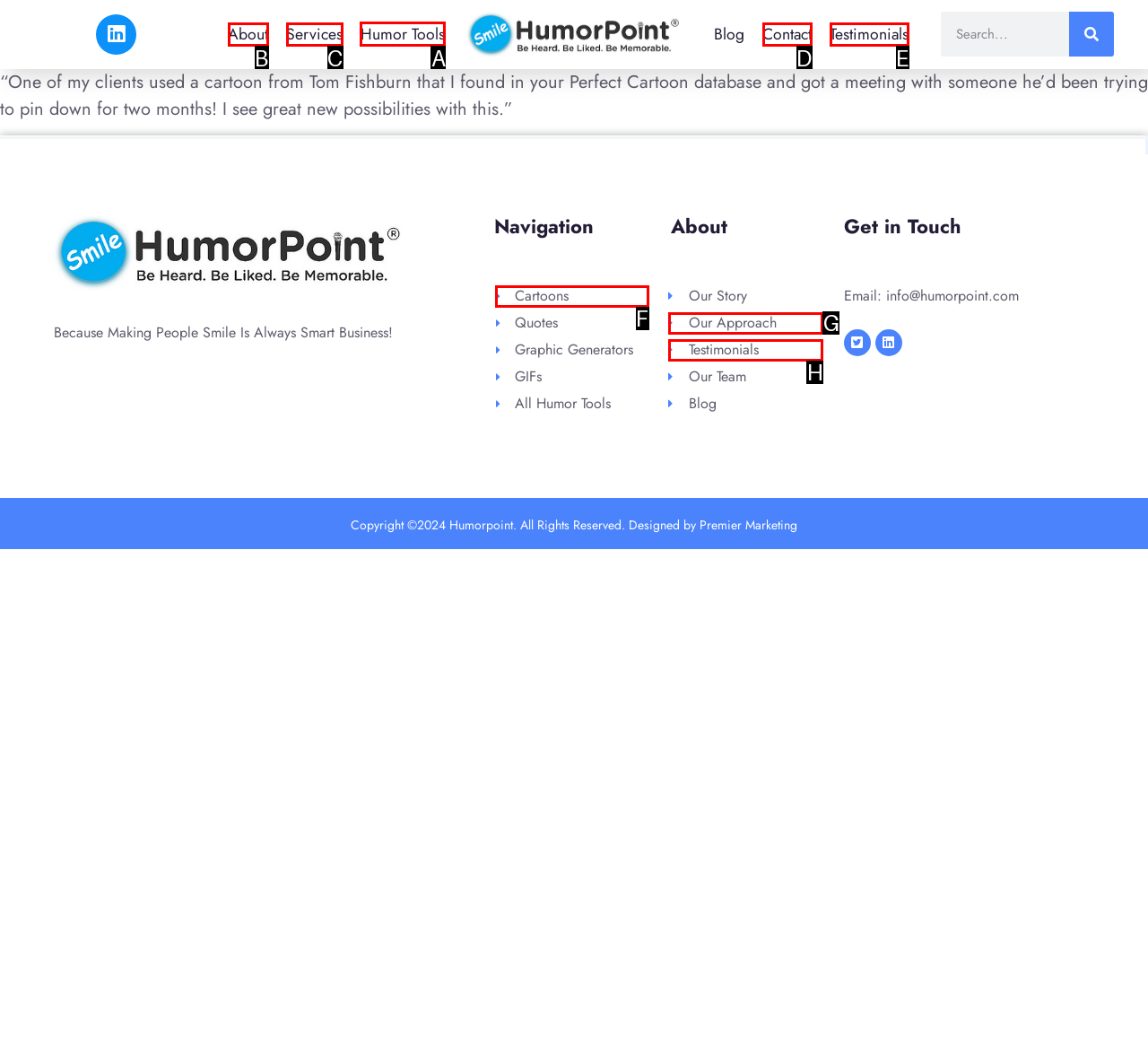Determine which HTML element to click on in order to complete the action: Explore Humor Tools.
Reply with the letter of the selected option.

A